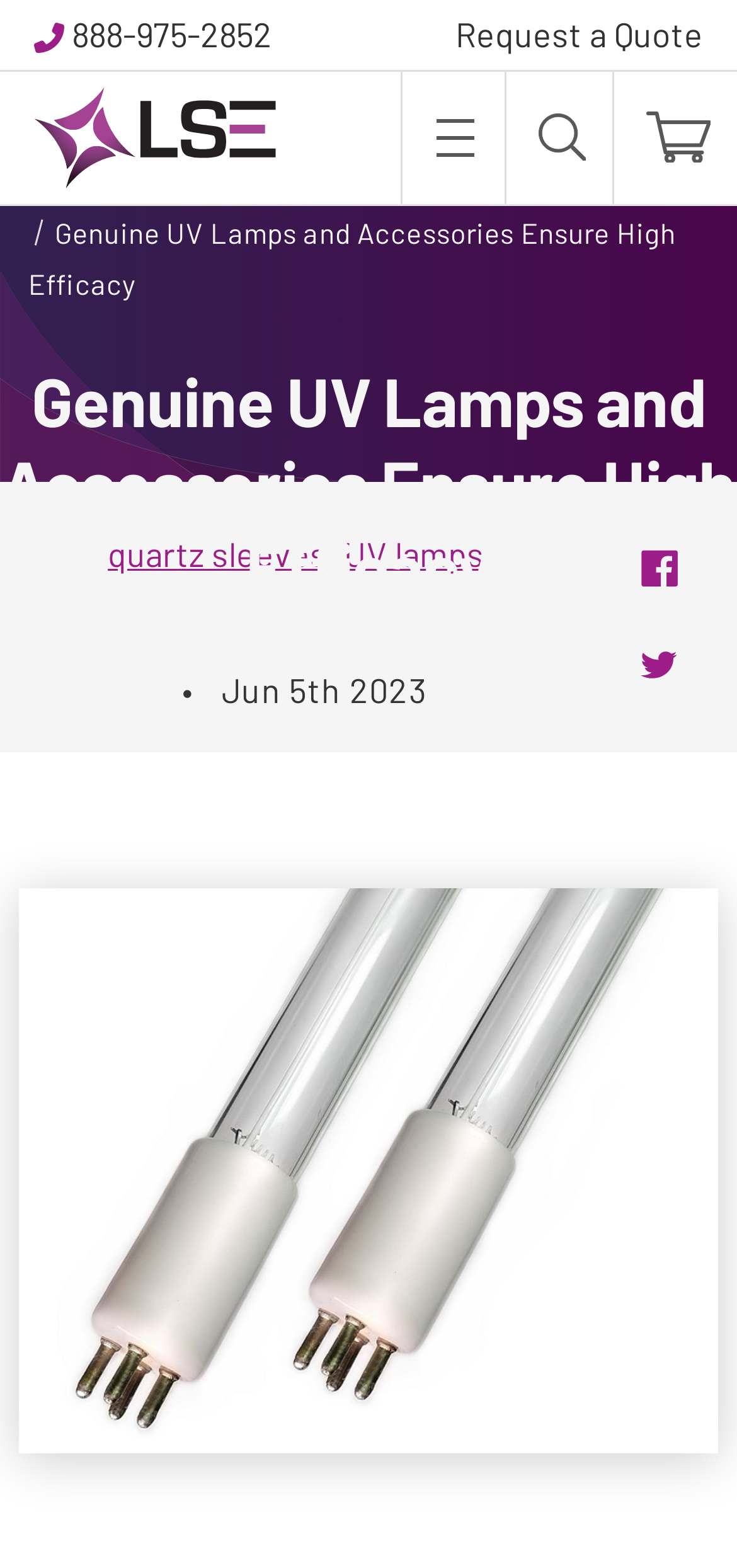Identify the bounding box coordinates of the clickable section necessary to follow the following instruction: "Request a quote". The coordinates should be presented as four float numbers from 0 to 1, i.e., [left, top, right, bottom].

[0.618, 0.0, 0.954, 0.045]